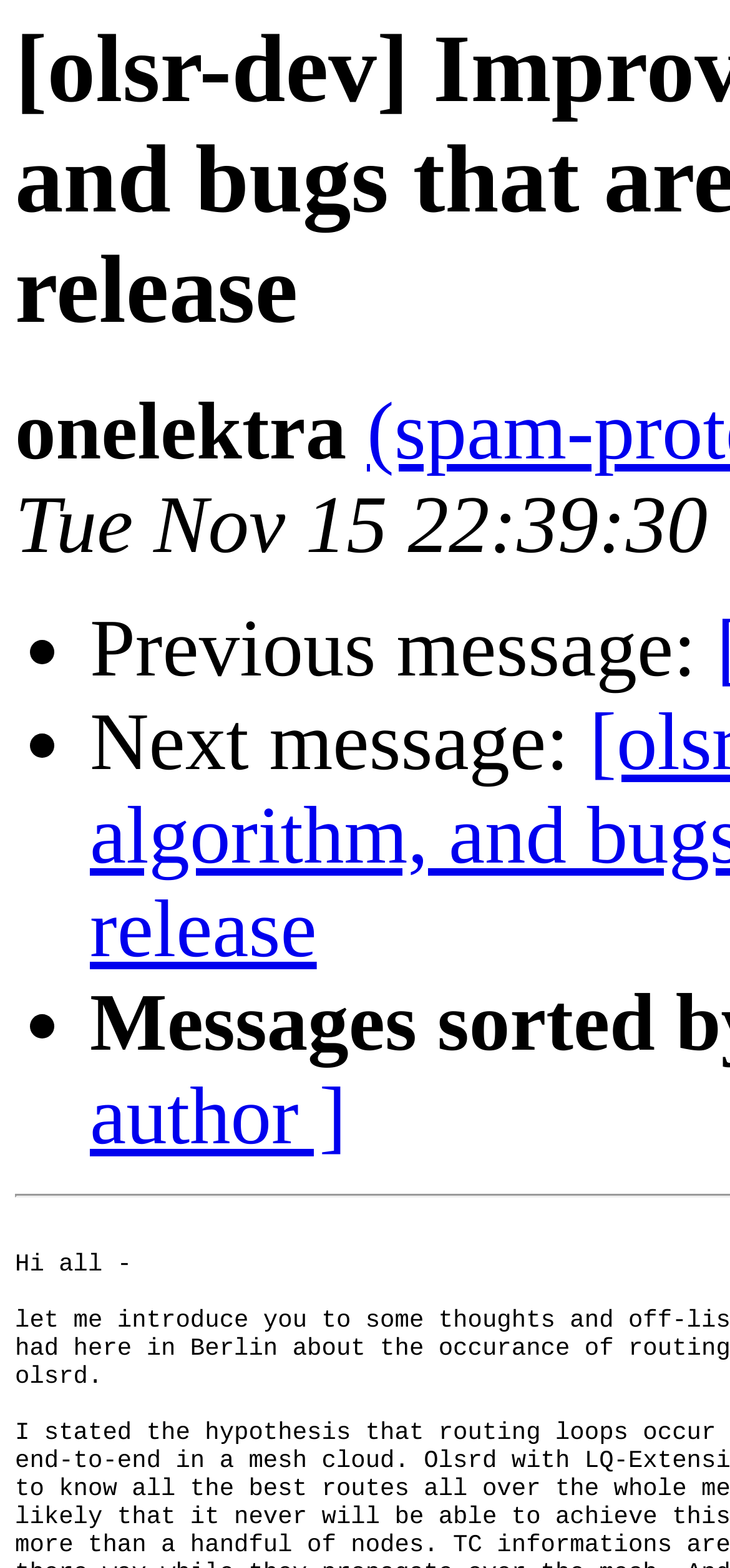Find and generate the main title of the webpage.

[olsr-dev] Improvements in the algorithm, and bugs that are fixed in the upcoming release